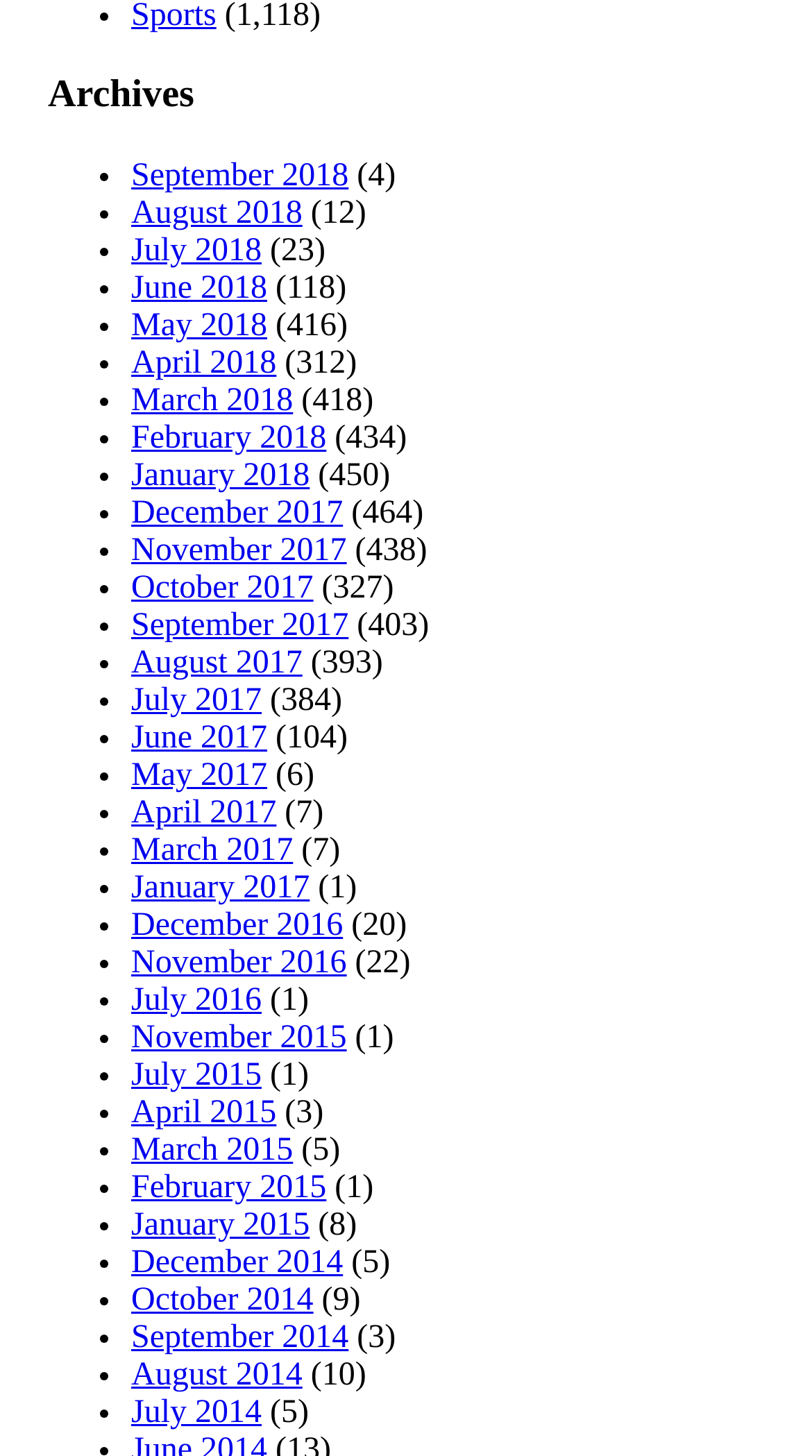Find the bounding box coordinates of the area to click in order to follow the instruction: "View March 2015 archives".

[0.162, 0.778, 0.361, 0.802]